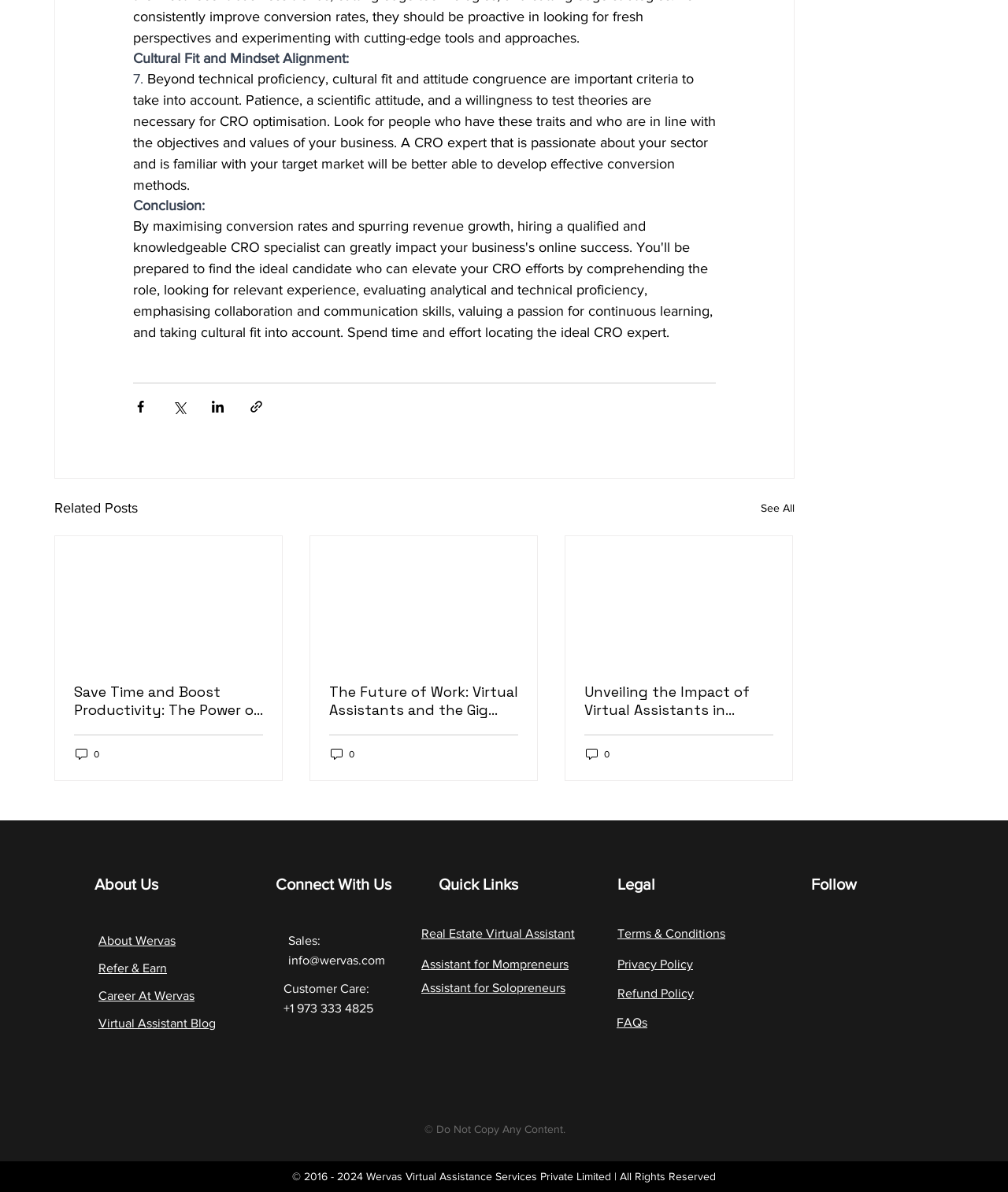Locate the bounding box coordinates of the element that should be clicked to fulfill the instruction: "Visit the 'About Us' page".

[0.094, 0.734, 0.157, 0.749]